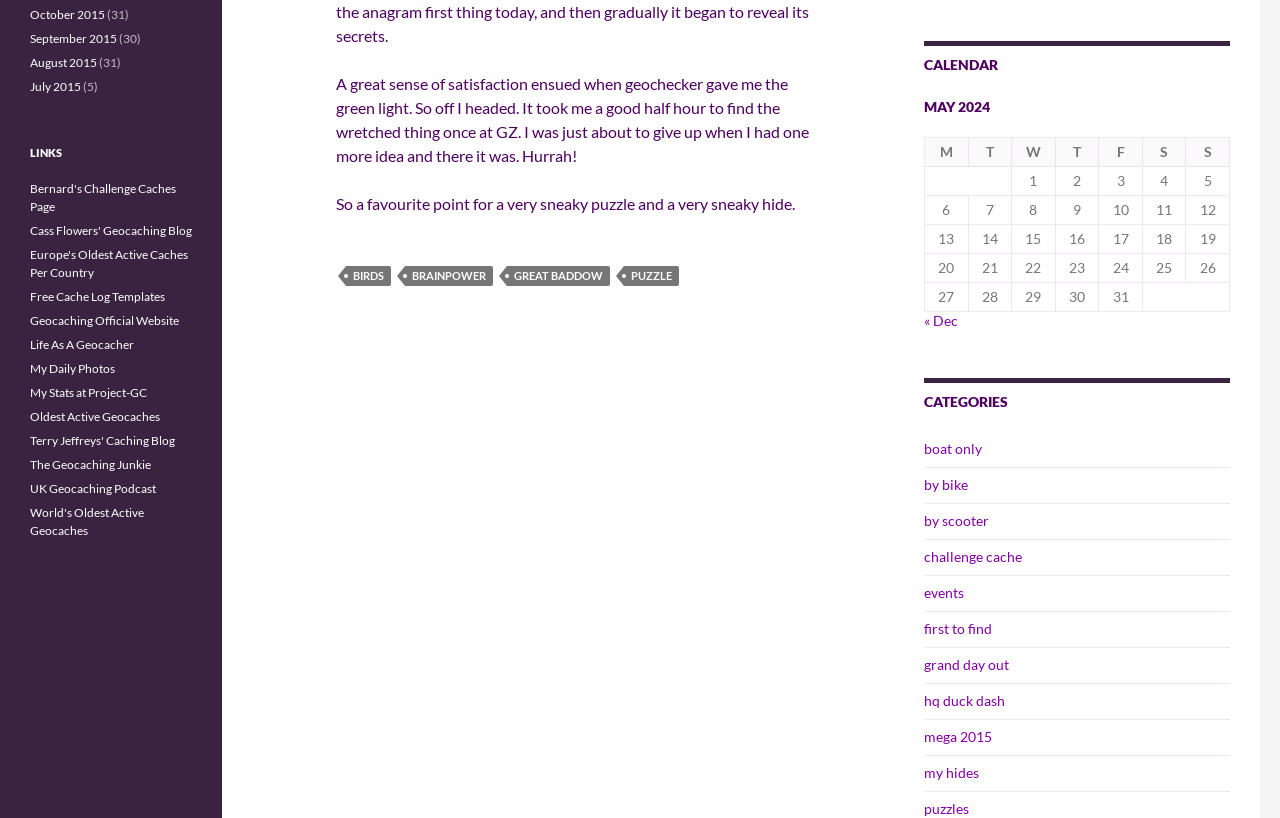Provide the bounding box coordinates for the specified HTML element described in this description: "Bernard's Challenge Caches Page". The coordinates should be four float numbers ranging from 0 to 1, in the format [left, top, right, bottom].

[0.023, 0.221, 0.138, 0.262]